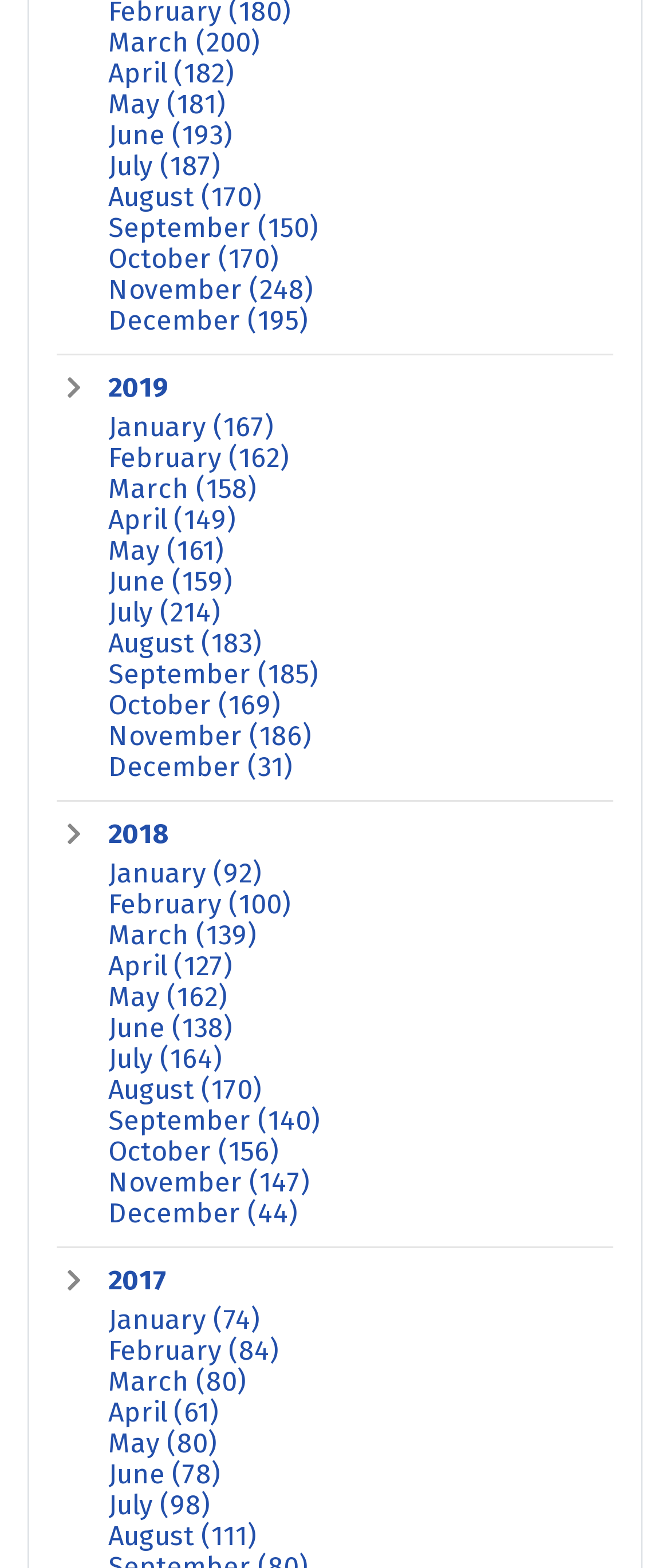Please determine the bounding box coordinates for the UI element described as: "September (150)".

[0.162, 0.136, 0.474, 0.155]